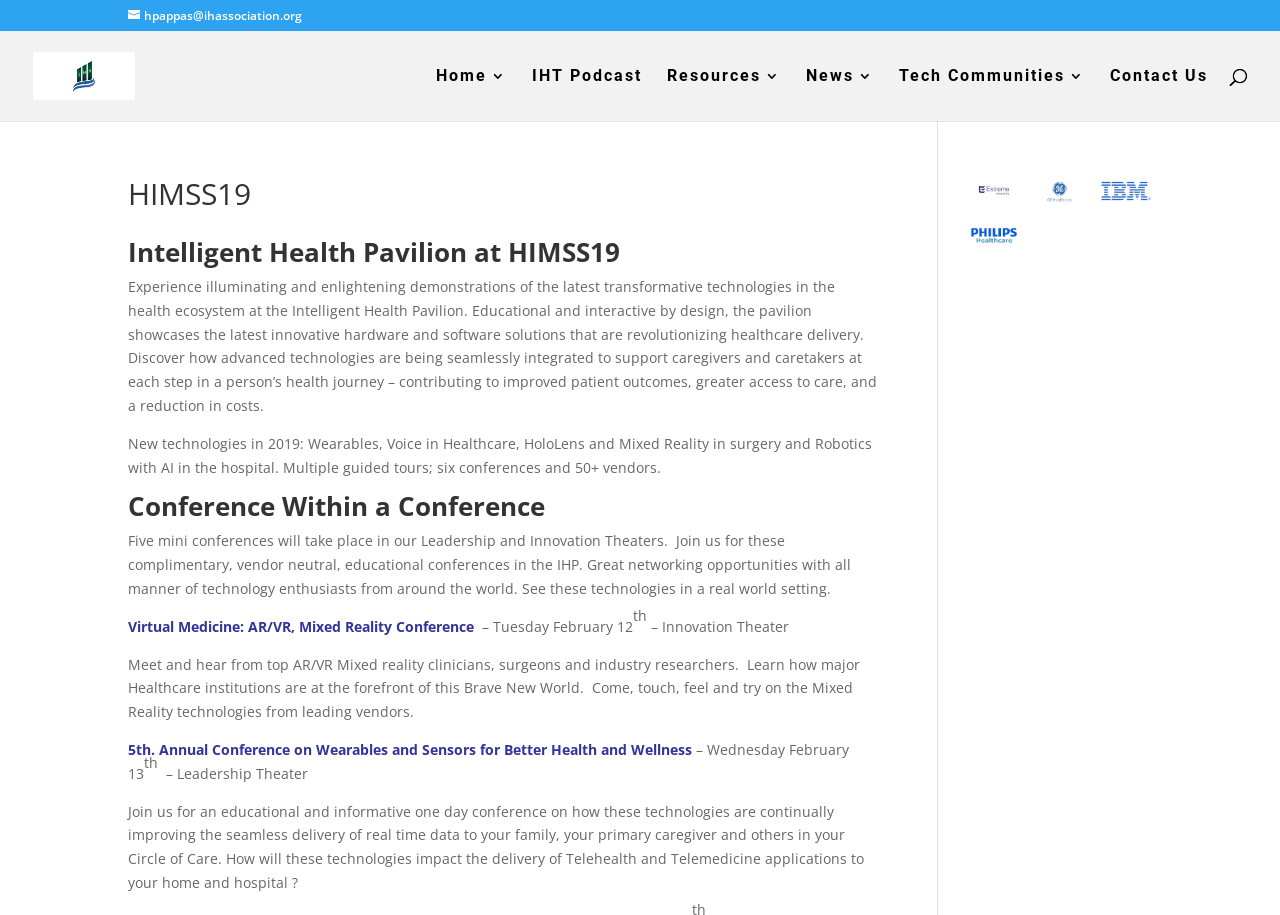What is the purpose of the guided tours at the Intelligent Health Pavilion?
Please provide a comprehensive answer based on the information in the image.

According to the webpage, the guided tours at the Intelligent Health Pavilion provide great networking opportunities with technology enthusiasts from around the world, allowing attendees to see these technologies in a real-world setting.